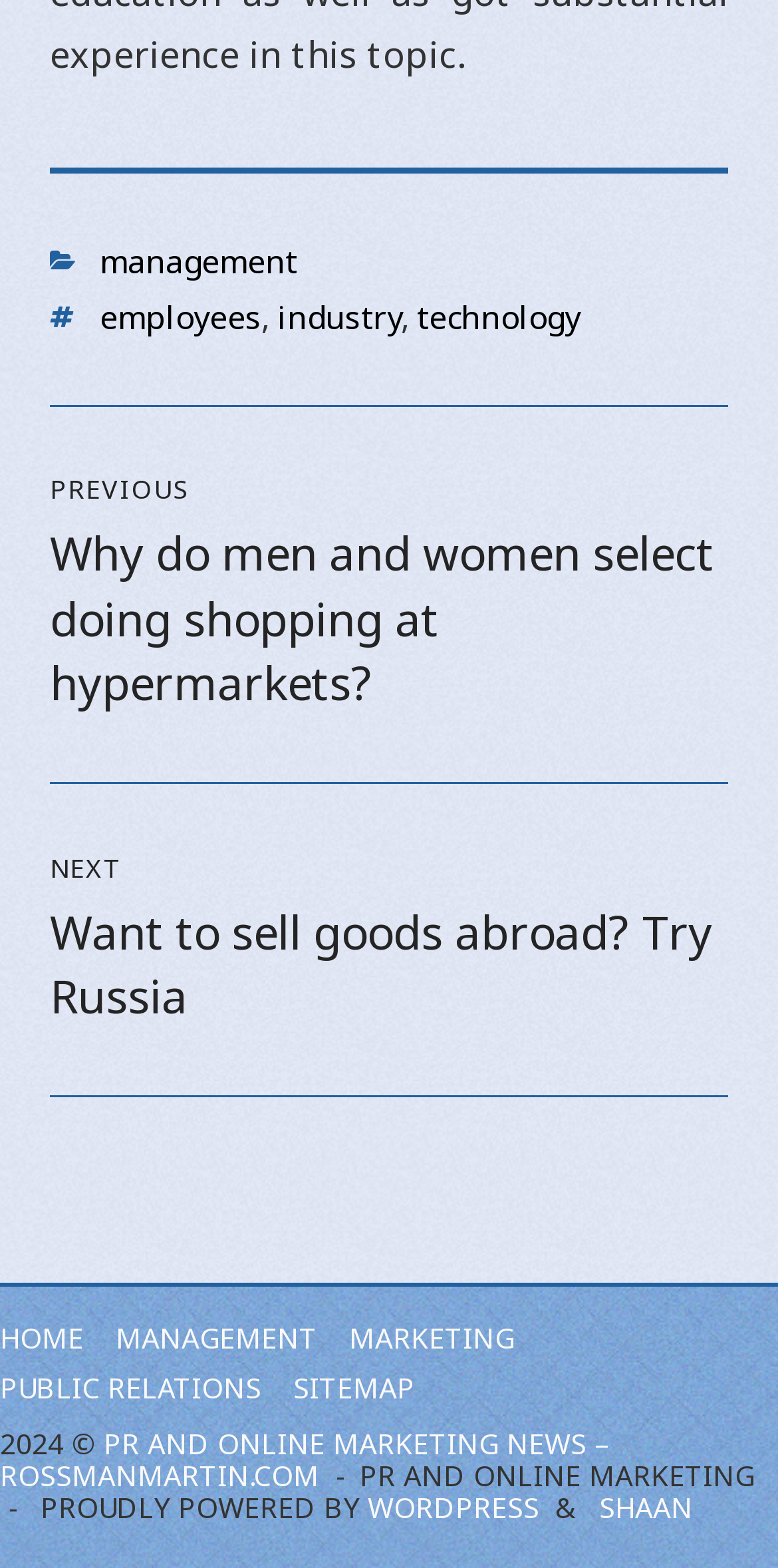Find and specify the bounding box coordinates that correspond to the clickable region for the instruction: "view previous post".

[0.064, 0.259, 0.936, 0.499]